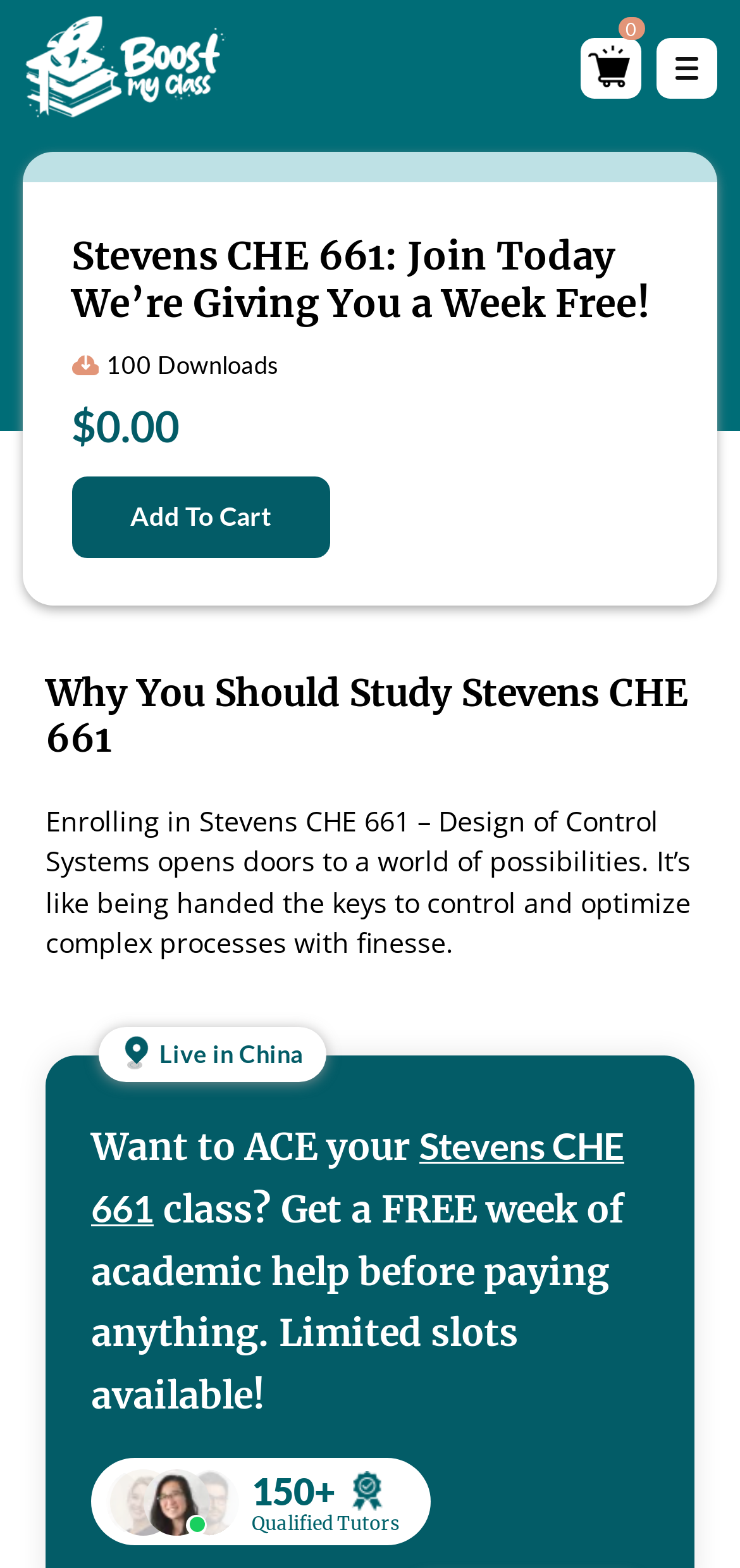What is the course code?
Using the visual information from the image, give a one-word or short-phrase answer.

CHE 661